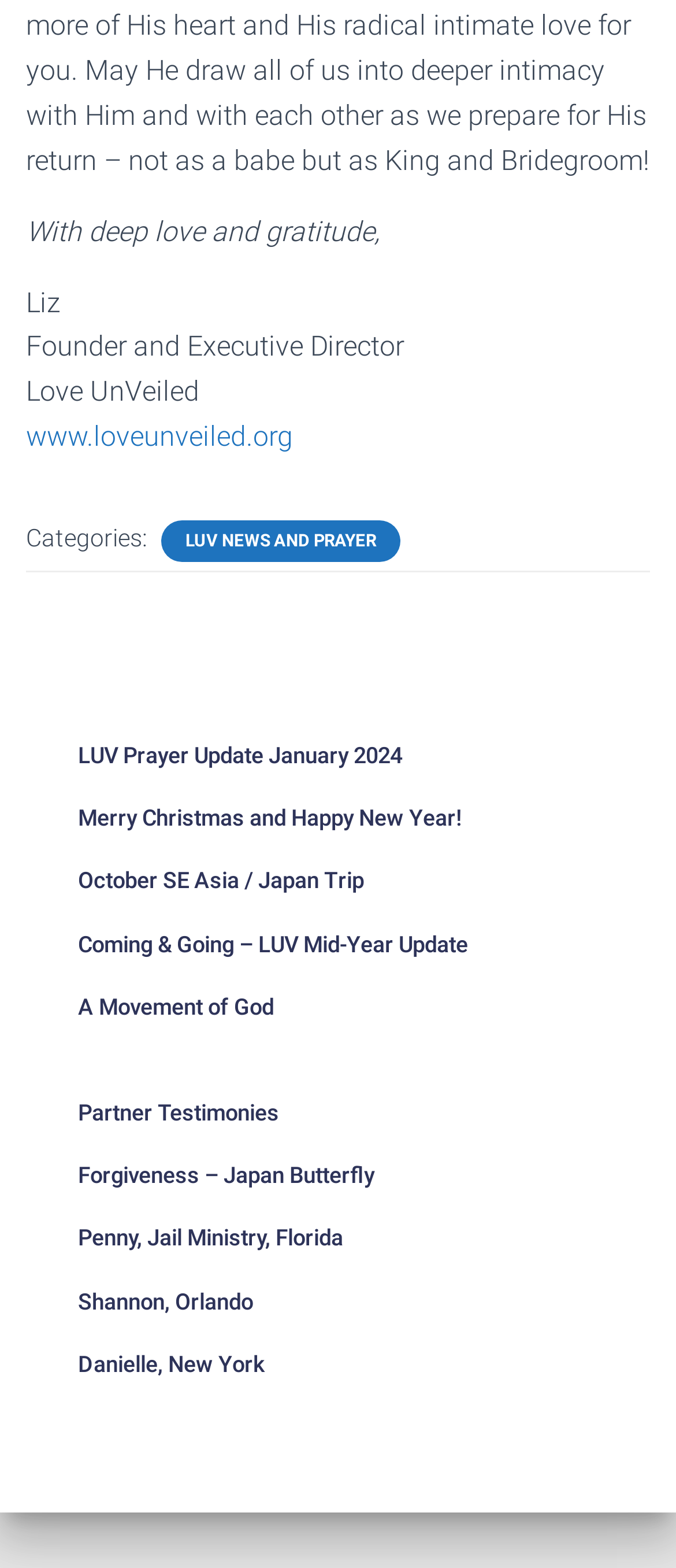Pinpoint the bounding box coordinates of the area that should be clicked to complete the following instruction: "visit the website of Love UnVeiled". The coordinates must be given as four float numbers between 0 and 1, i.e., [left, top, right, bottom].

[0.038, 0.268, 0.433, 0.289]